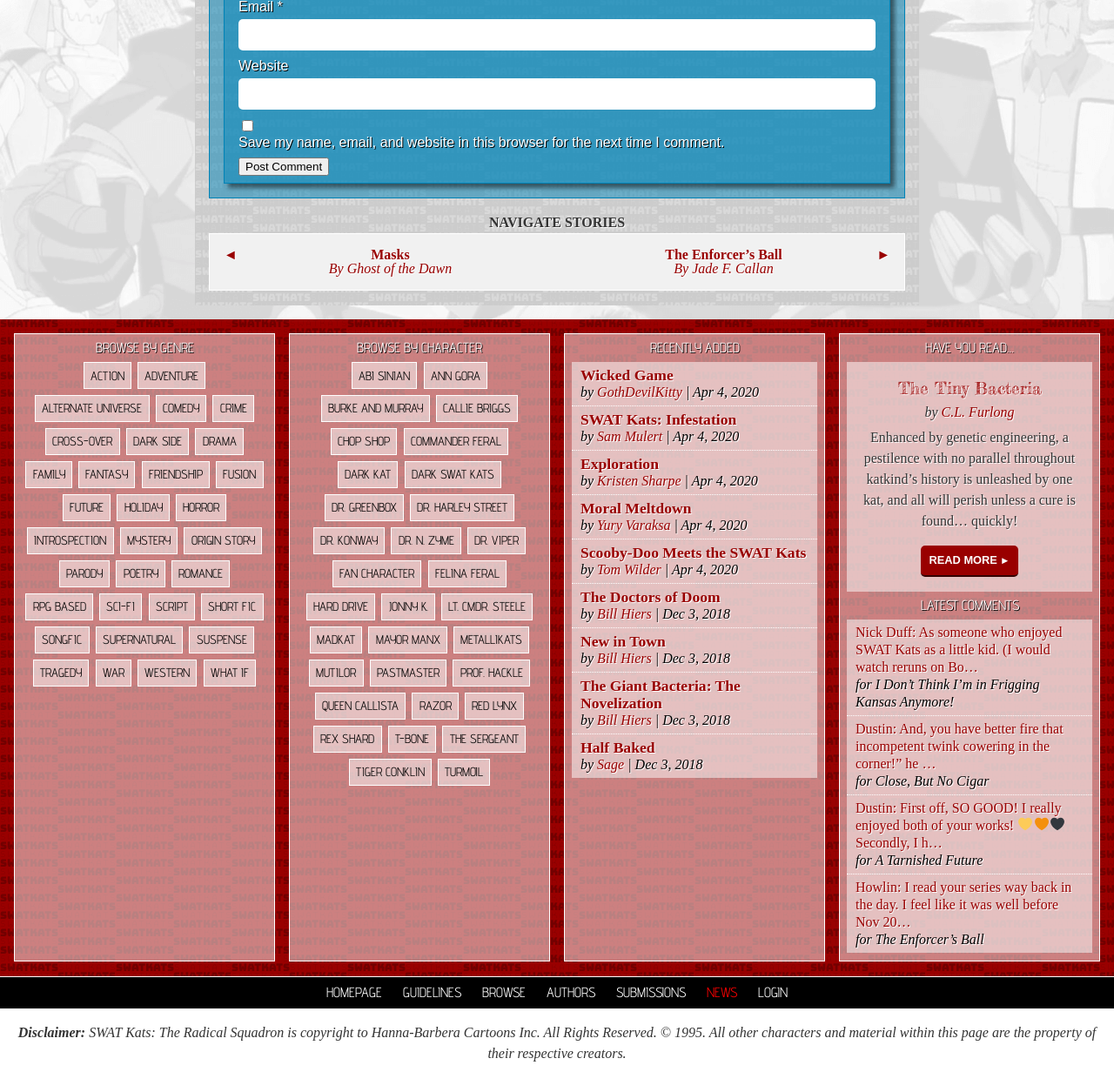How many characters can be browsed?
Answer the question with detailed information derived from the image.

I counted the number of links under the 'BROWSE BY CHARACTER' heading, and there are 25 links, each representing a different character.